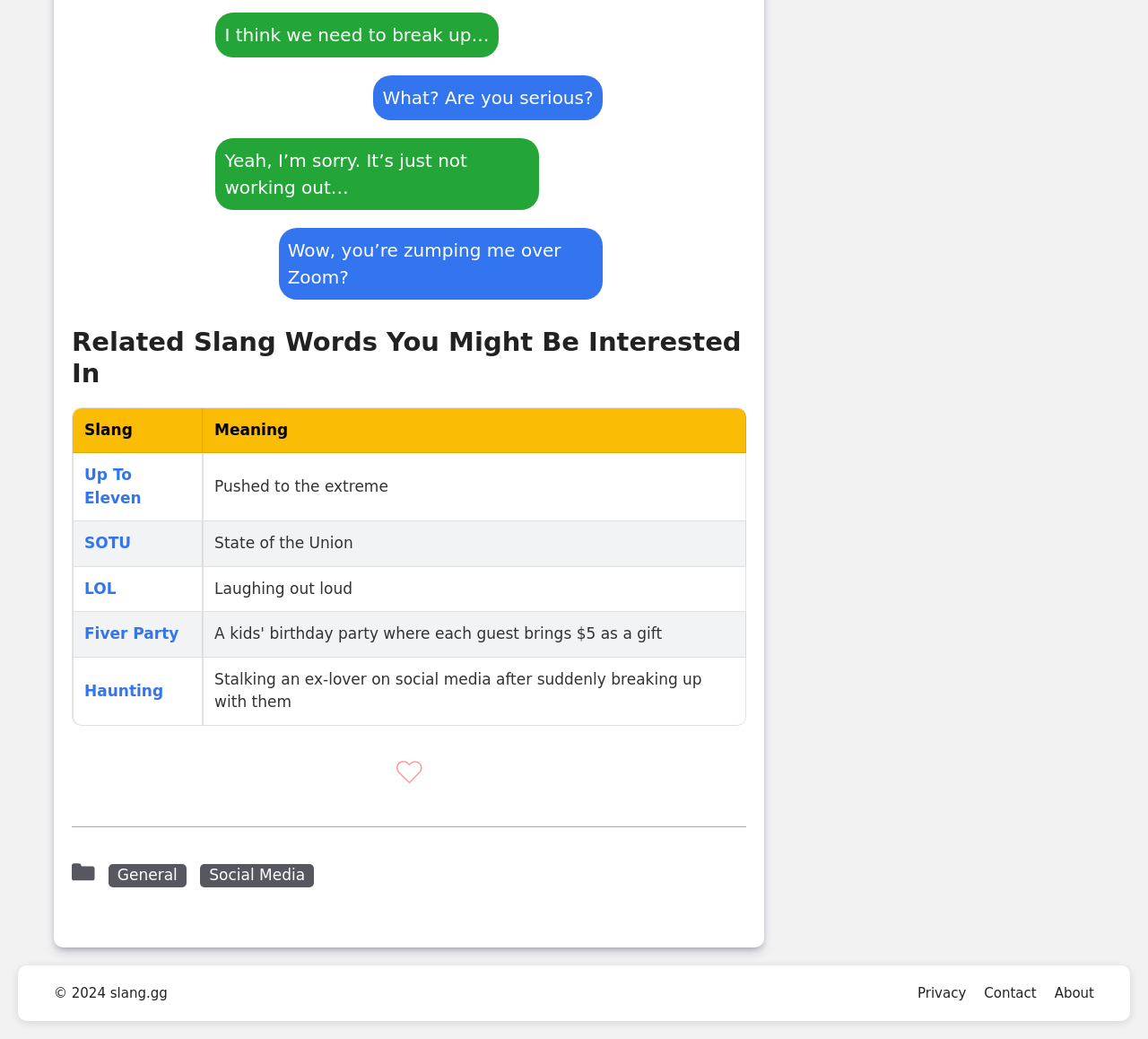Provide a brief response to the question below using a single word or phrase: 
What is the copyright year of the website?

2024